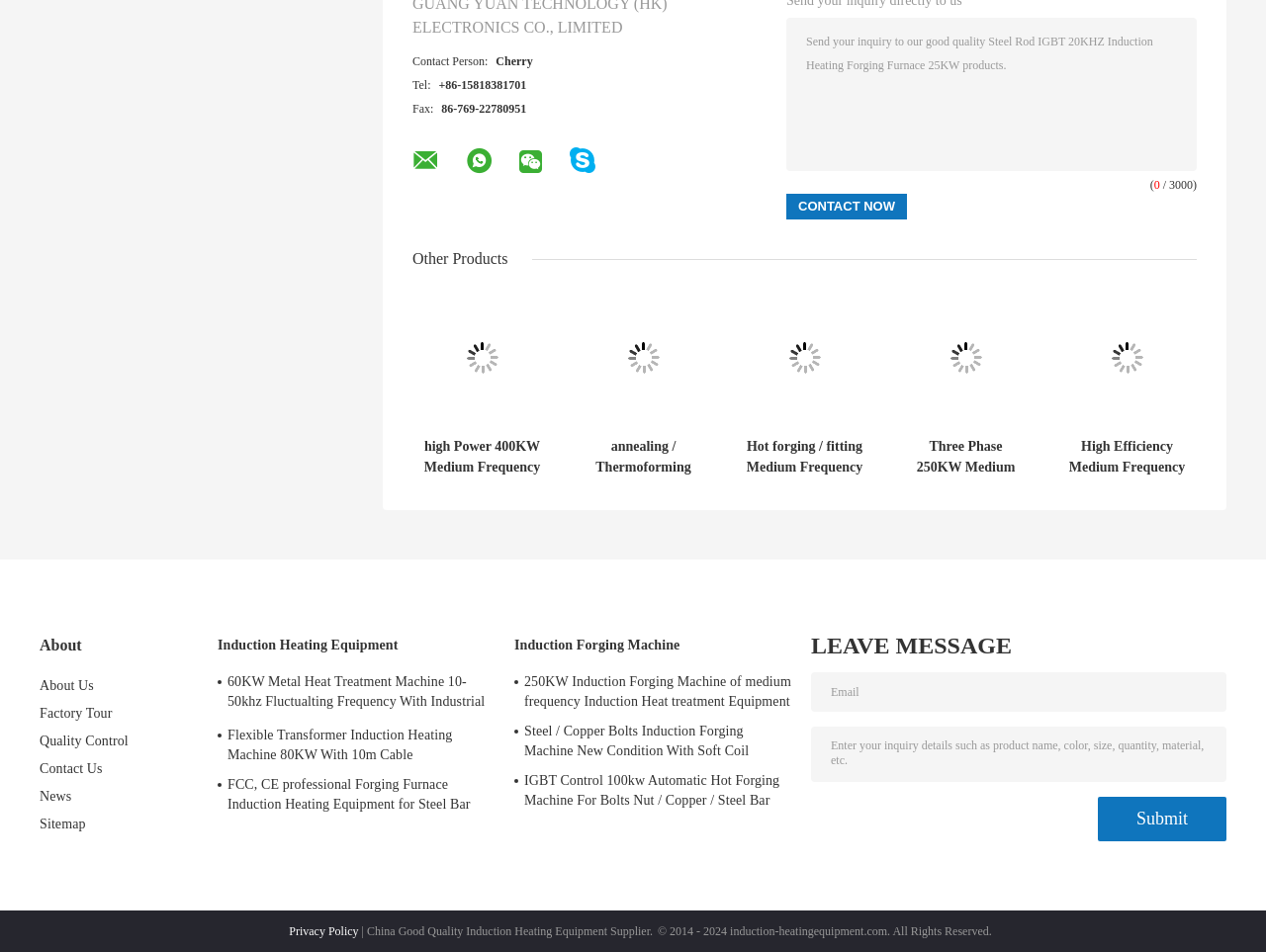Determine the coordinates of the bounding box that should be clicked to complete the instruction: "Contact the person". The coordinates should be represented by four float numbers between 0 and 1: [left, top, right, bottom].

[0.326, 0.057, 0.388, 0.071]